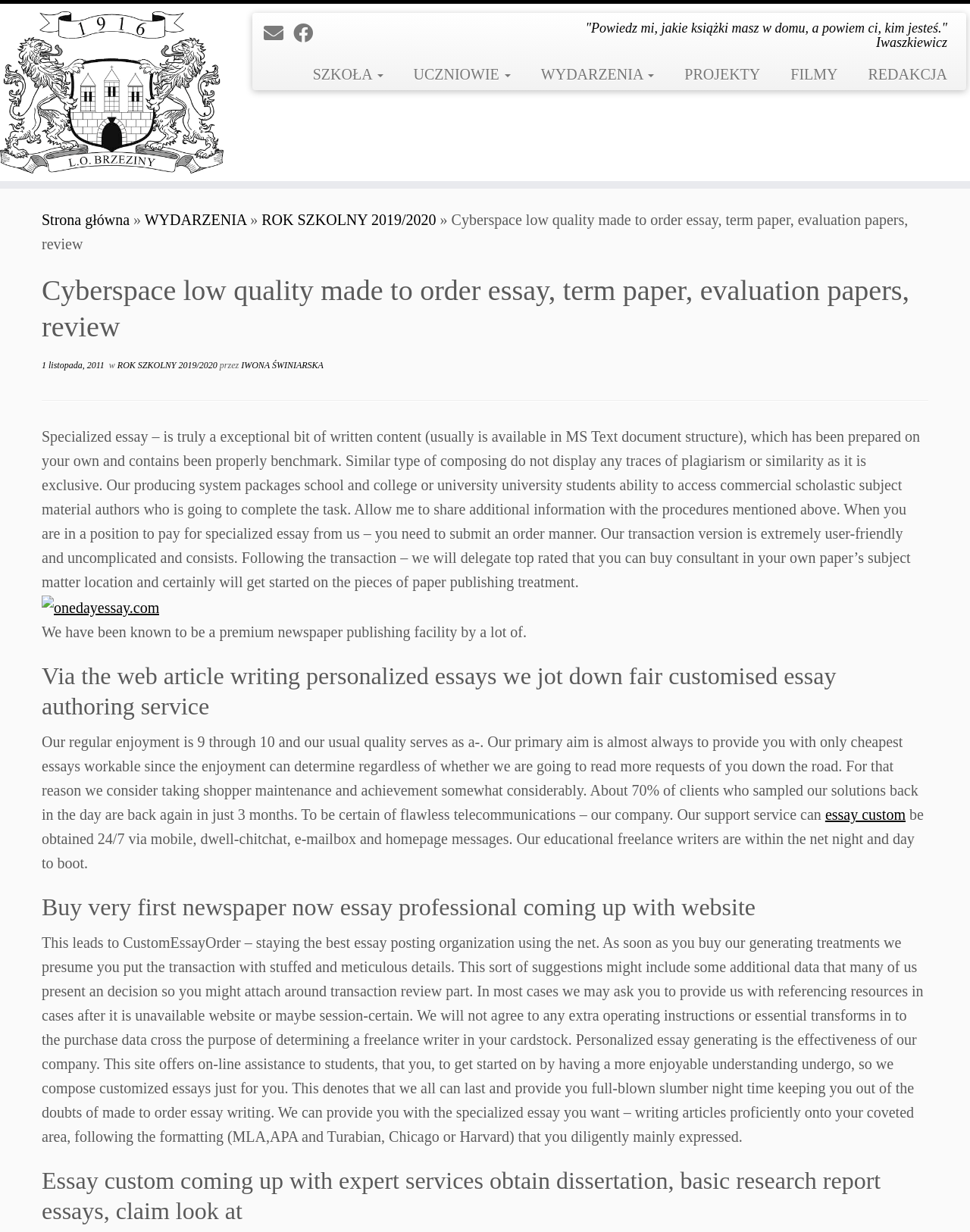Provide the bounding box coordinates of the HTML element described as: "ROK SZKOLNY 2019/2020". The bounding box coordinates should be four float numbers between 0 and 1, i.e., [left, top, right, bottom].

[0.27, 0.171, 0.45, 0.185]